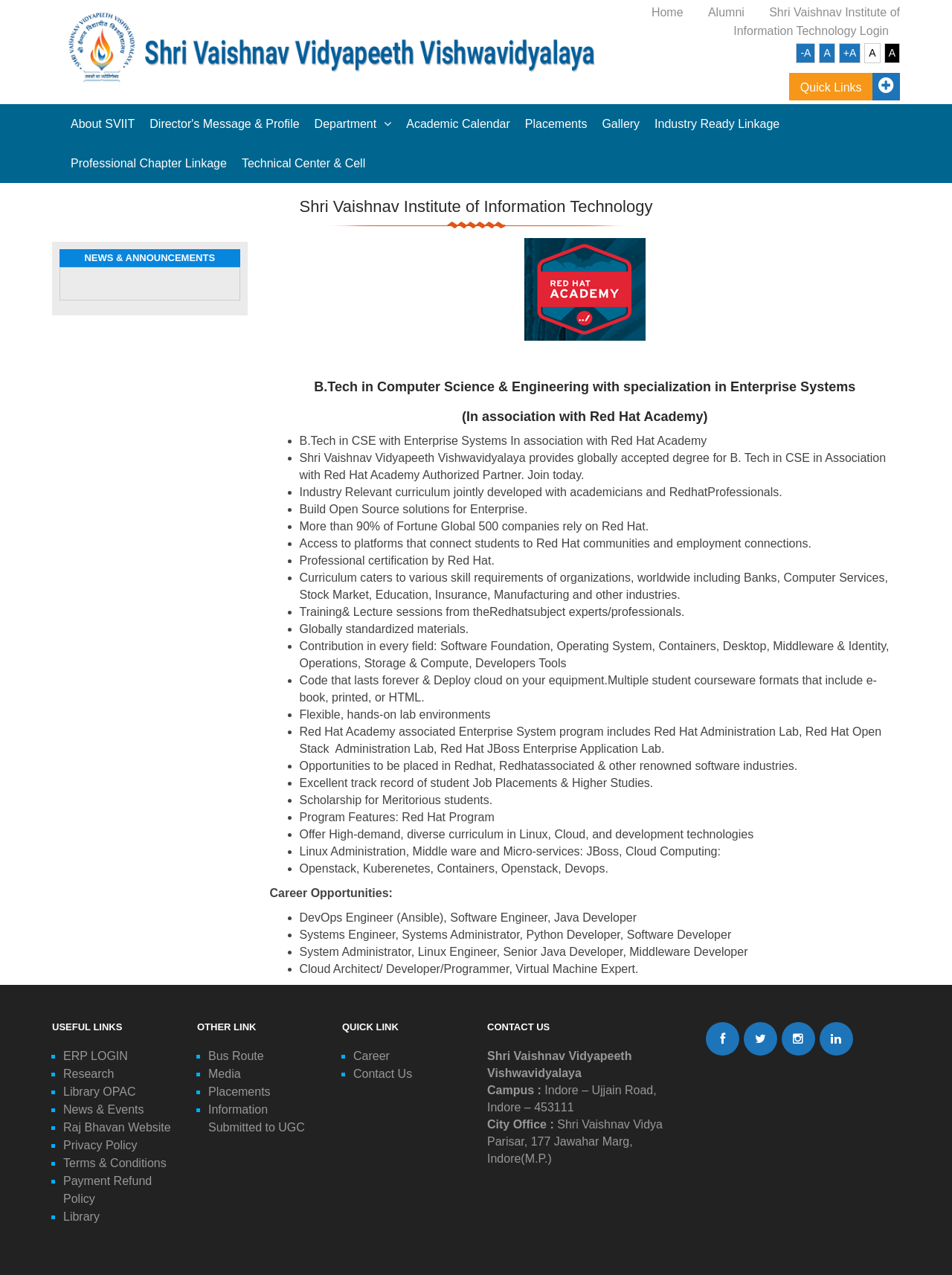Please find the bounding box coordinates for the clickable element needed to perform this instruction: "share on facebook".

None